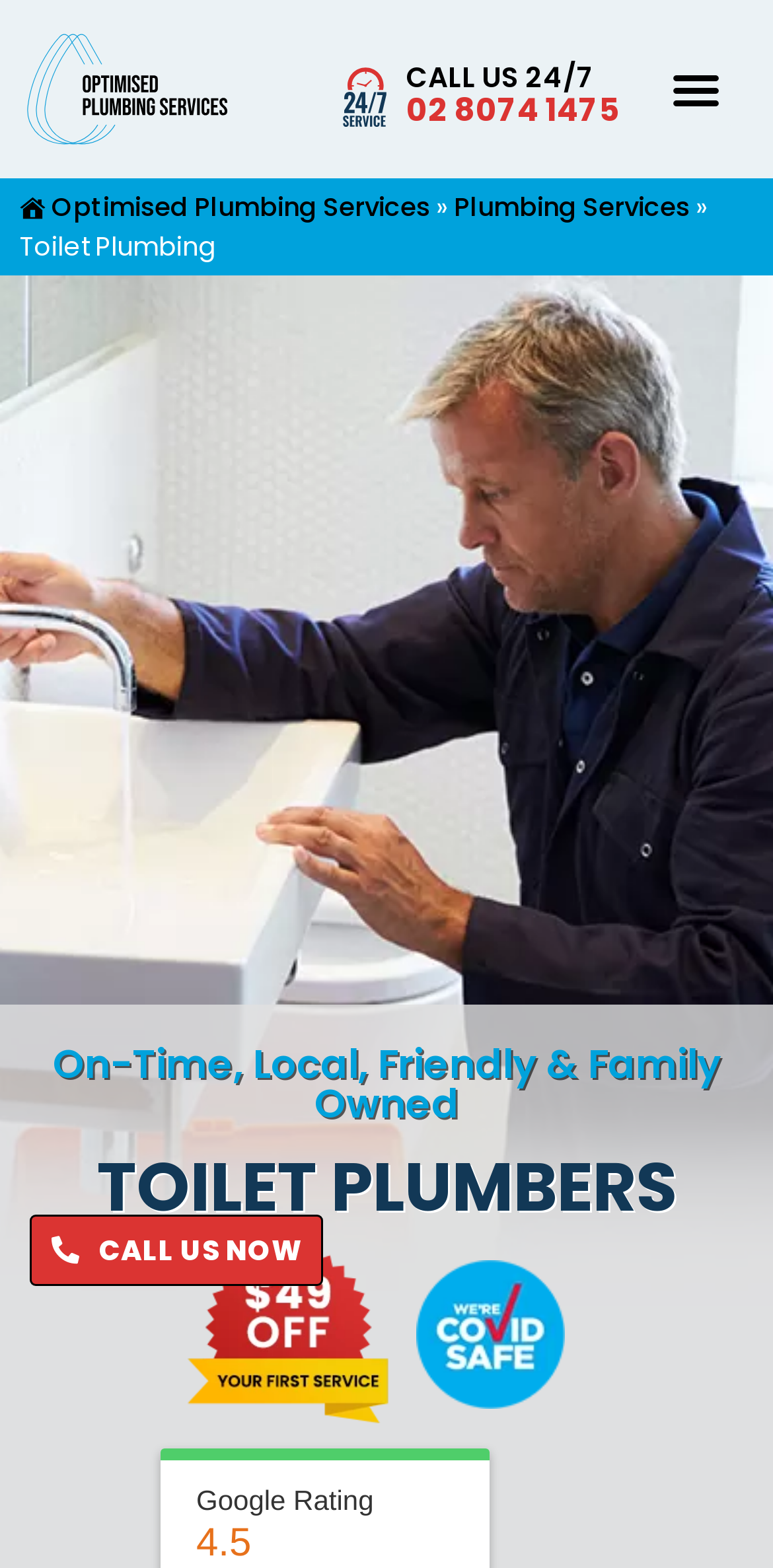What is the name of the plumbing service?
Look at the screenshot and give a one-word or phrase answer.

Optimised Plumbing Services